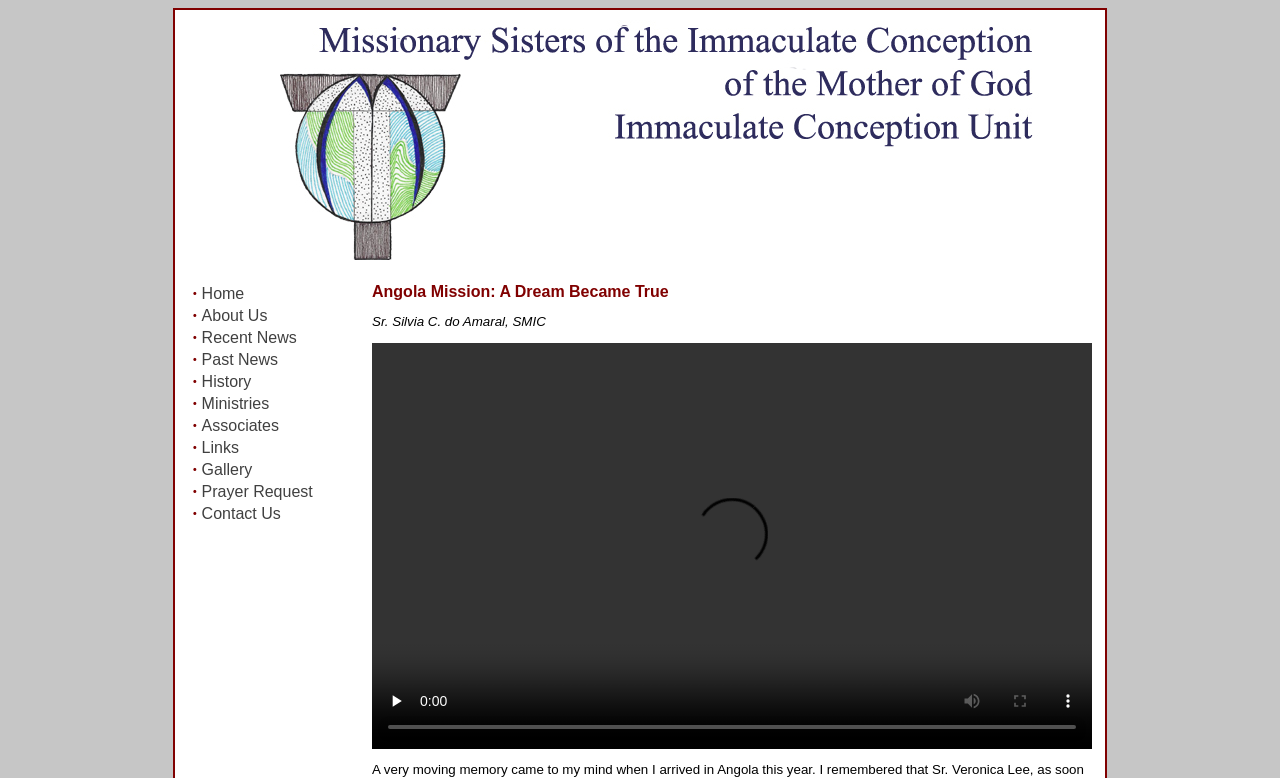Pinpoint the bounding box coordinates for the area that should be clicked to perform the following instruction: "Play the video".

[0.291, 0.87, 0.328, 0.931]